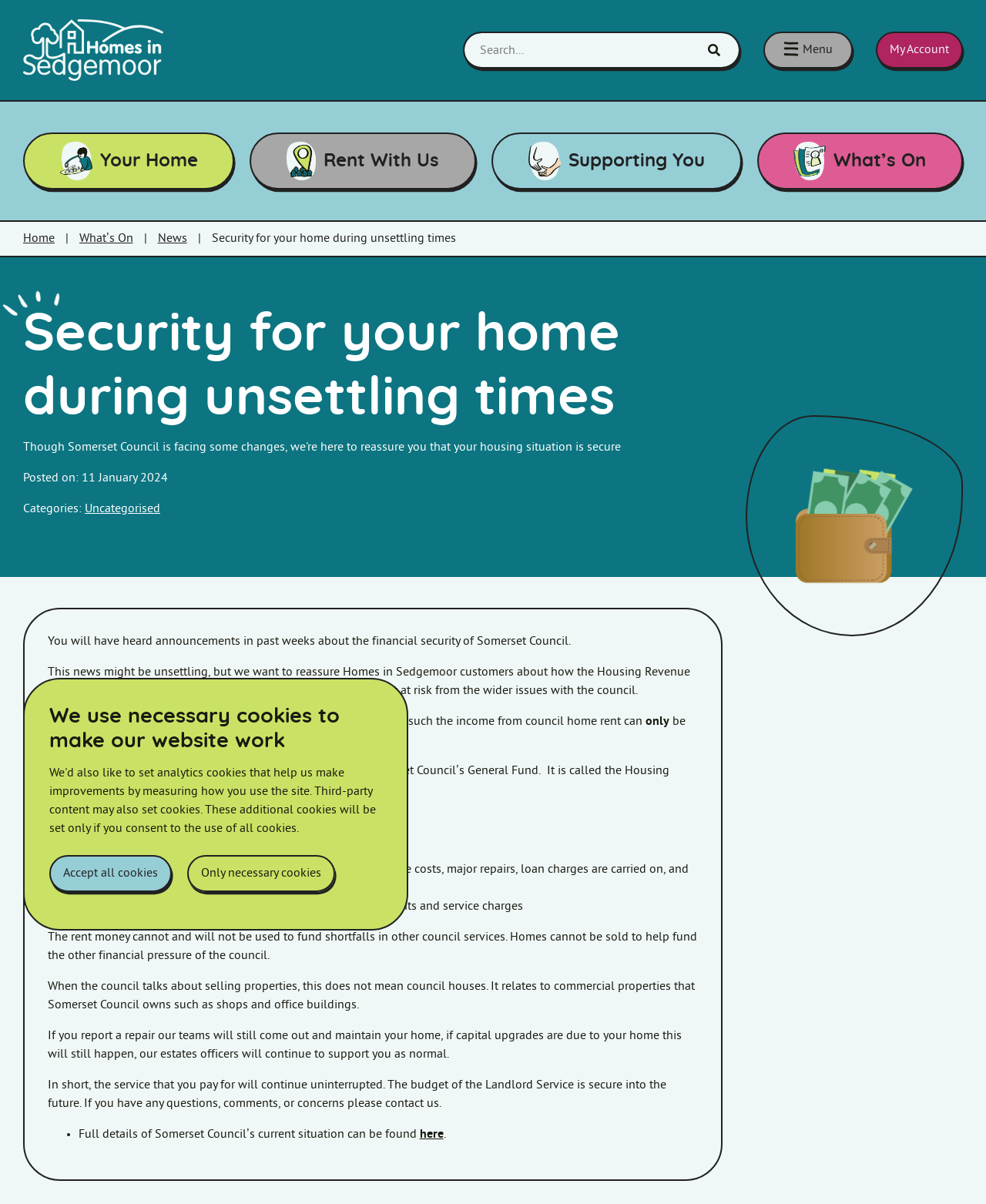Determine the bounding box coordinates of the clickable region to execute the instruction: "Go to My Account". The coordinates should be four float numbers between 0 and 1, denoted as [left, top, right, bottom].

[0.888, 0.026, 0.977, 0.057]